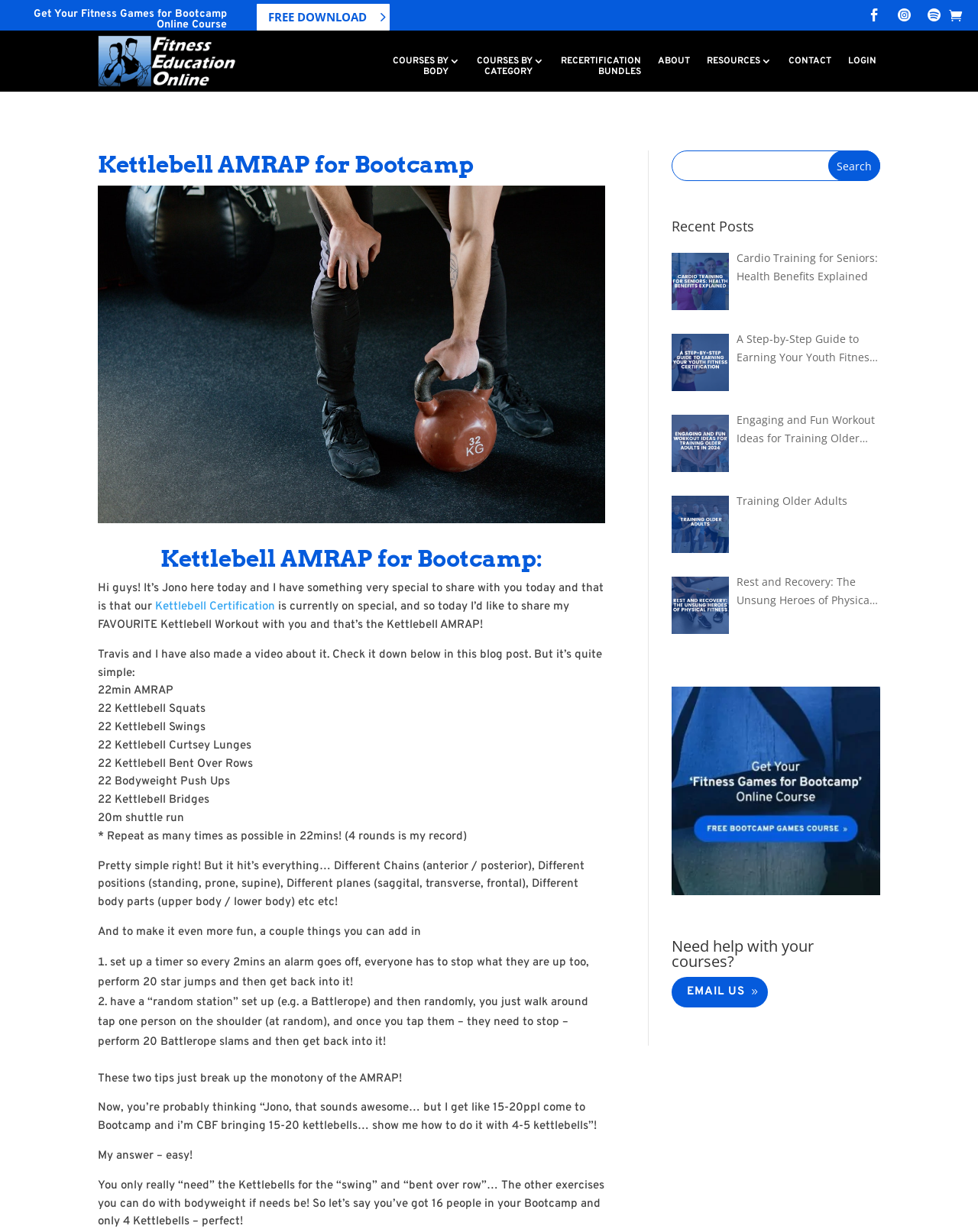Determine the bounding box coordinates of the clickable region to execute the instruction: "Contact us via email". The coordinates should be four float numbers between 0 and 1, denoted as [left, top, right, bottom].

[0.687, 0.793, 0.785, 0.817]